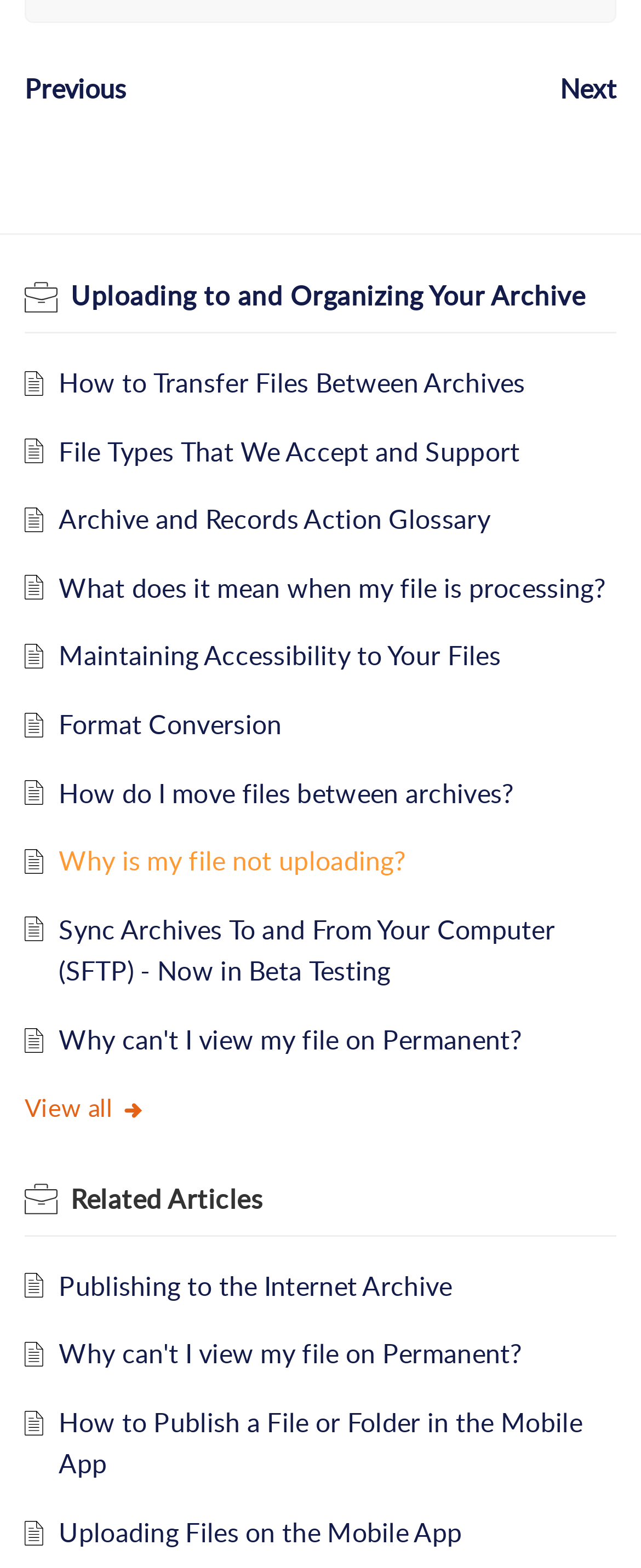Specify the bounding box coordinates (top-left x, top-left y, bottom-right x, bottom-right y) of the UI element in the screenshot that matches this description: title="Smart Medical Systems"

None